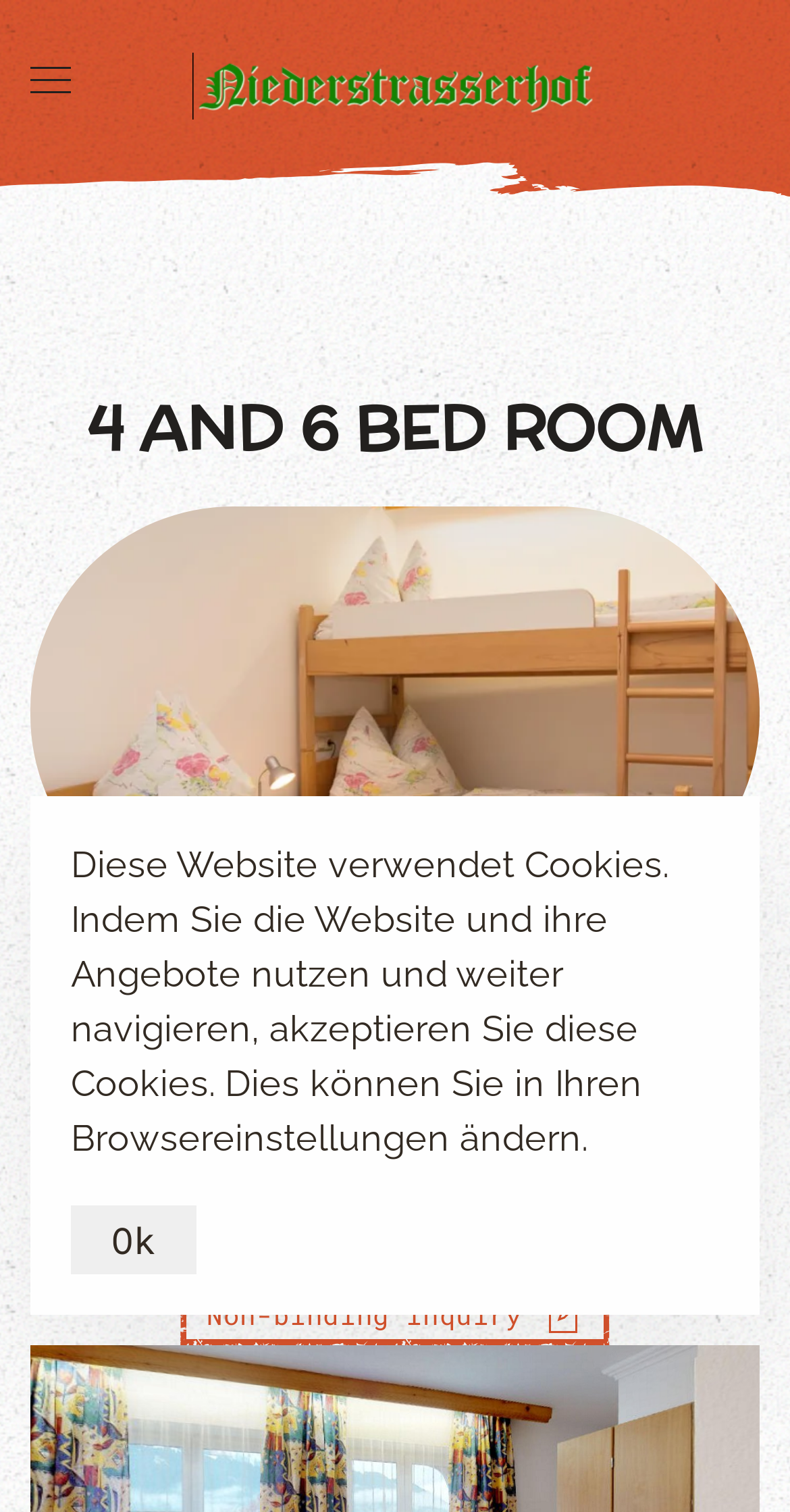Given the element description aria-label="Back to home", predict the bounding box coordinates for the UI element in the webpage screenshot. The format should be (top-left x, top-left y, bottom-right x, bottom-right y), and the values should be between 0 and 1.

[0.218, 0.0, 0.782, 0.107]